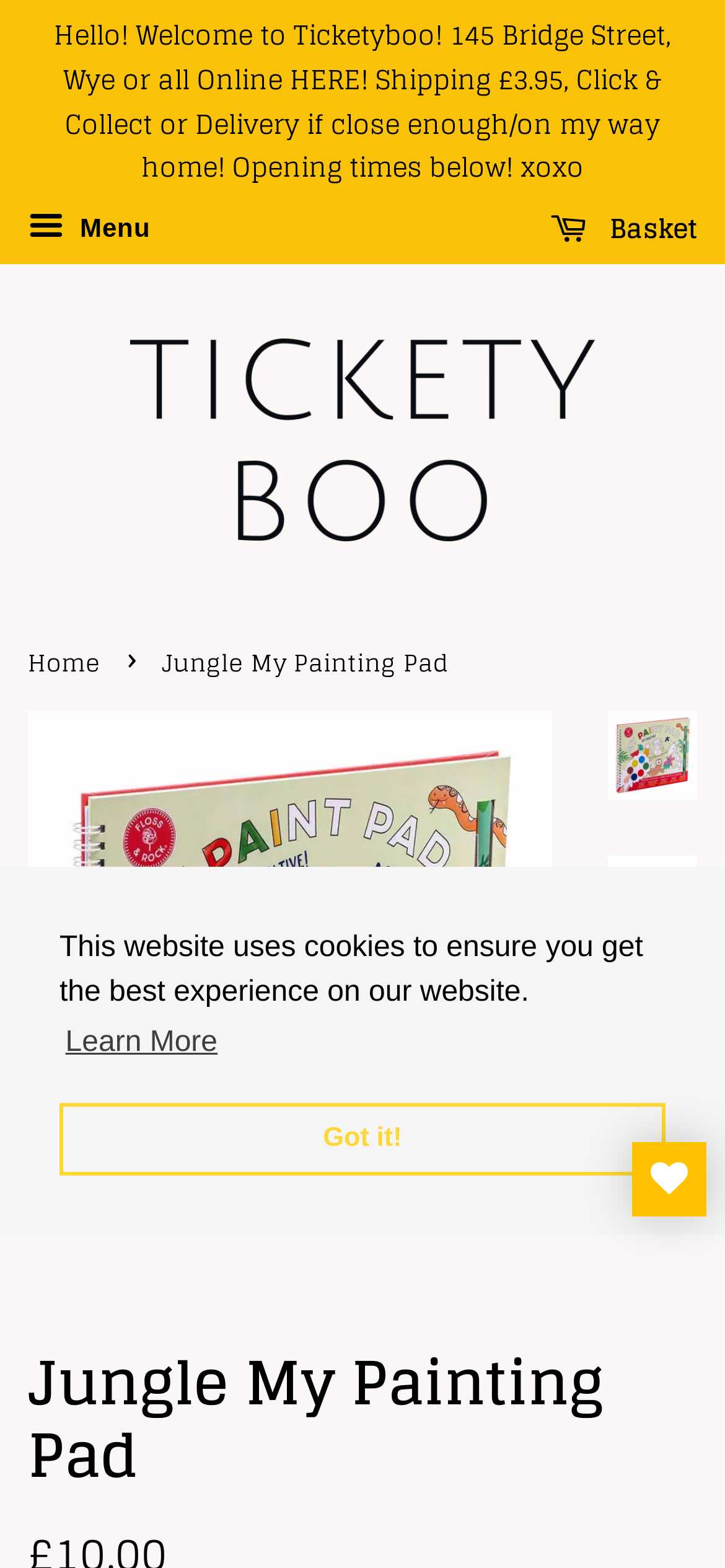What is the purpose of the 'Menu' button?
Could you answer the question with a detailed and thorough explanation?

I found the answer by looking at the 'Menu' button at the top-right corner of the webpage, which has a description 'controls: MobileNav' indicating its purpose.